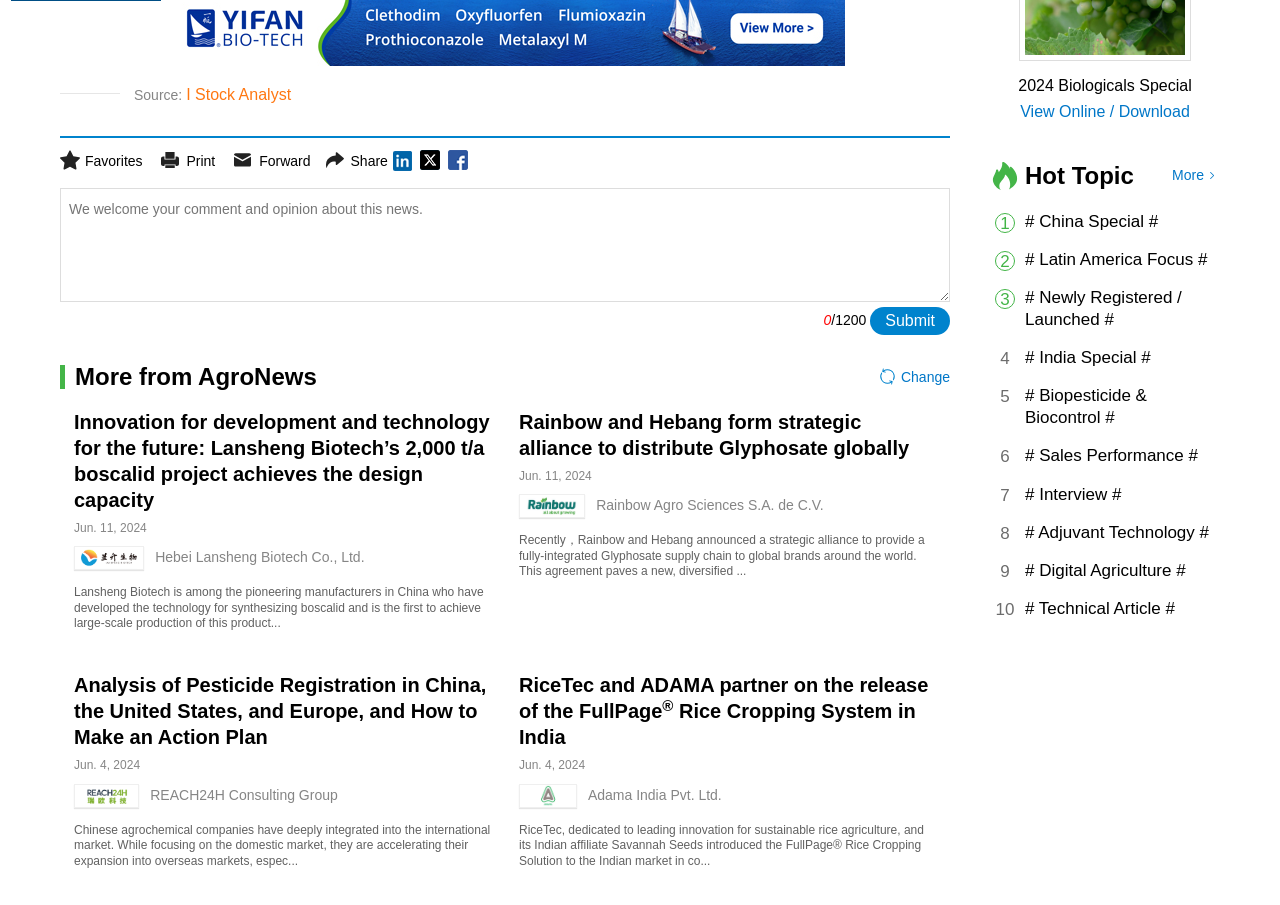Identify the bounding box coordinates of the region that needs to be clicked to carry out this instruction: "Click on the link to learn more about the FullPage® Rice Cropping System in India". Provide these coordinates as four float numbers ranging from 0 to 1, i.e., [left, top, right, bottom].

[0.405, 0.745, 0.725, 0.827]